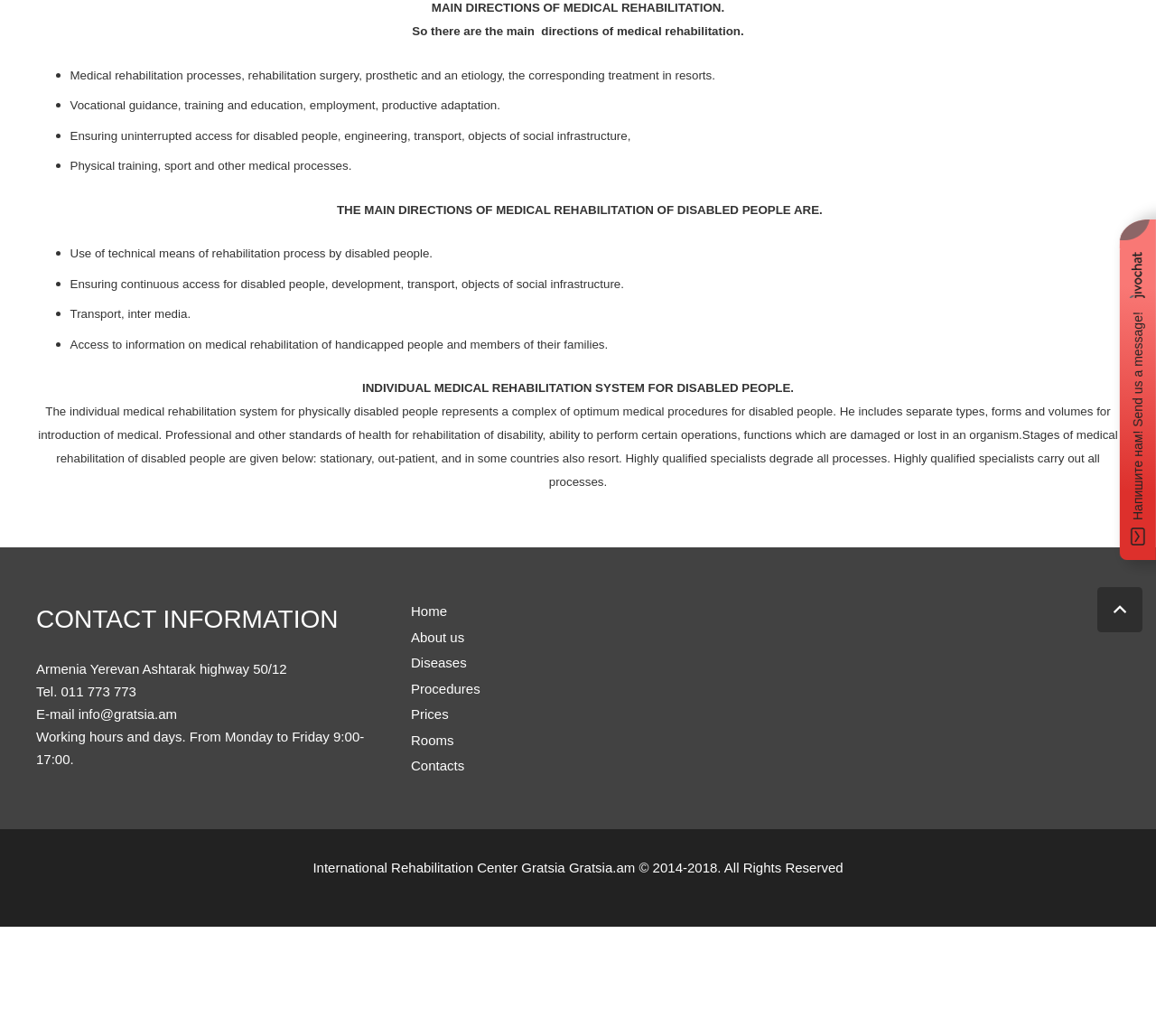Bounding box coordinates should be in the format (top-left x, top-left y, bottom-right x, bottom-right y) and all values should be floating point numbers between 0 and 1. Determine the bounding box coordinate for the UI element described as: Contacts

[0.355, 0.731, 0.402, 0.746]